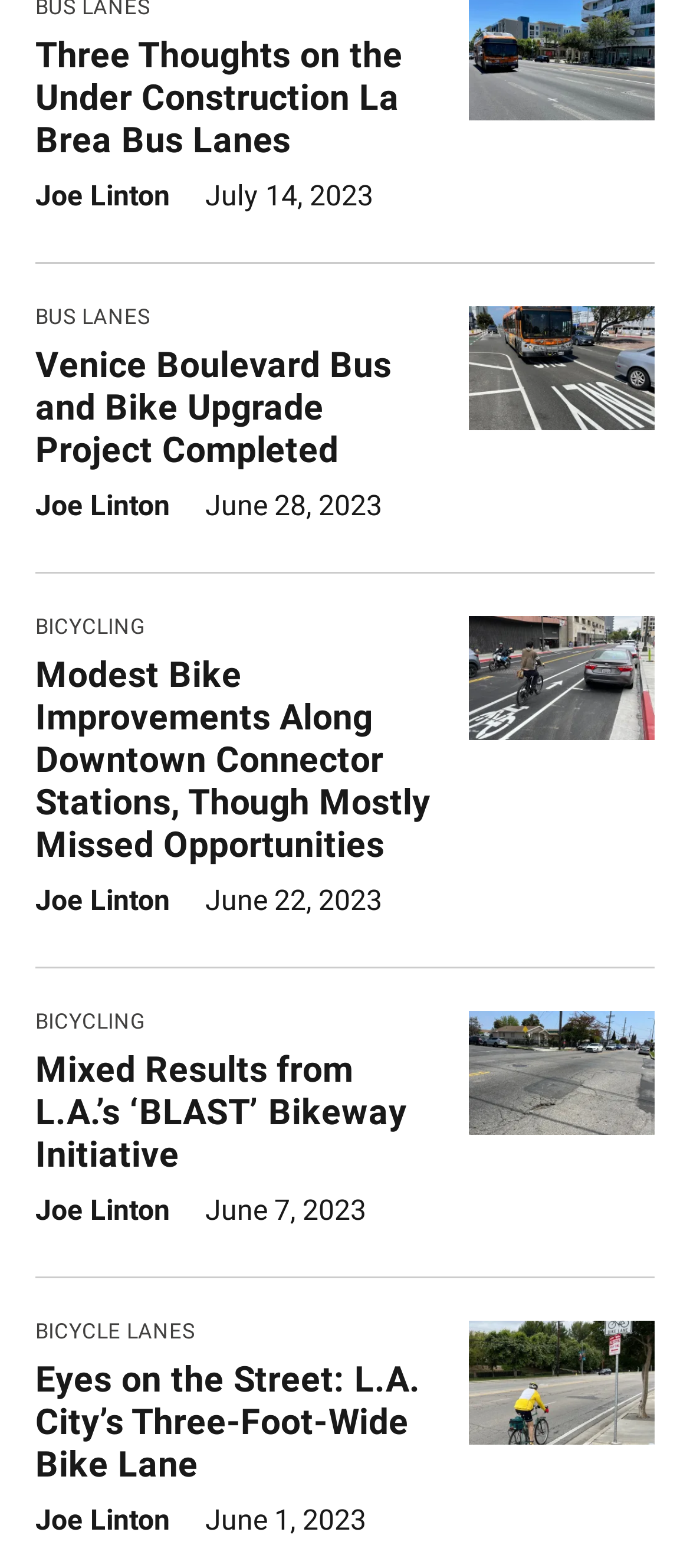What is the date of the third article?
Based on the image, answer the question with as much detail as possible.

The date of the third article can be found by looking at the StaticText element that comes after the third article's title. The text of this StaticText element is 'June 28, 2023', which is likely the date of the article.